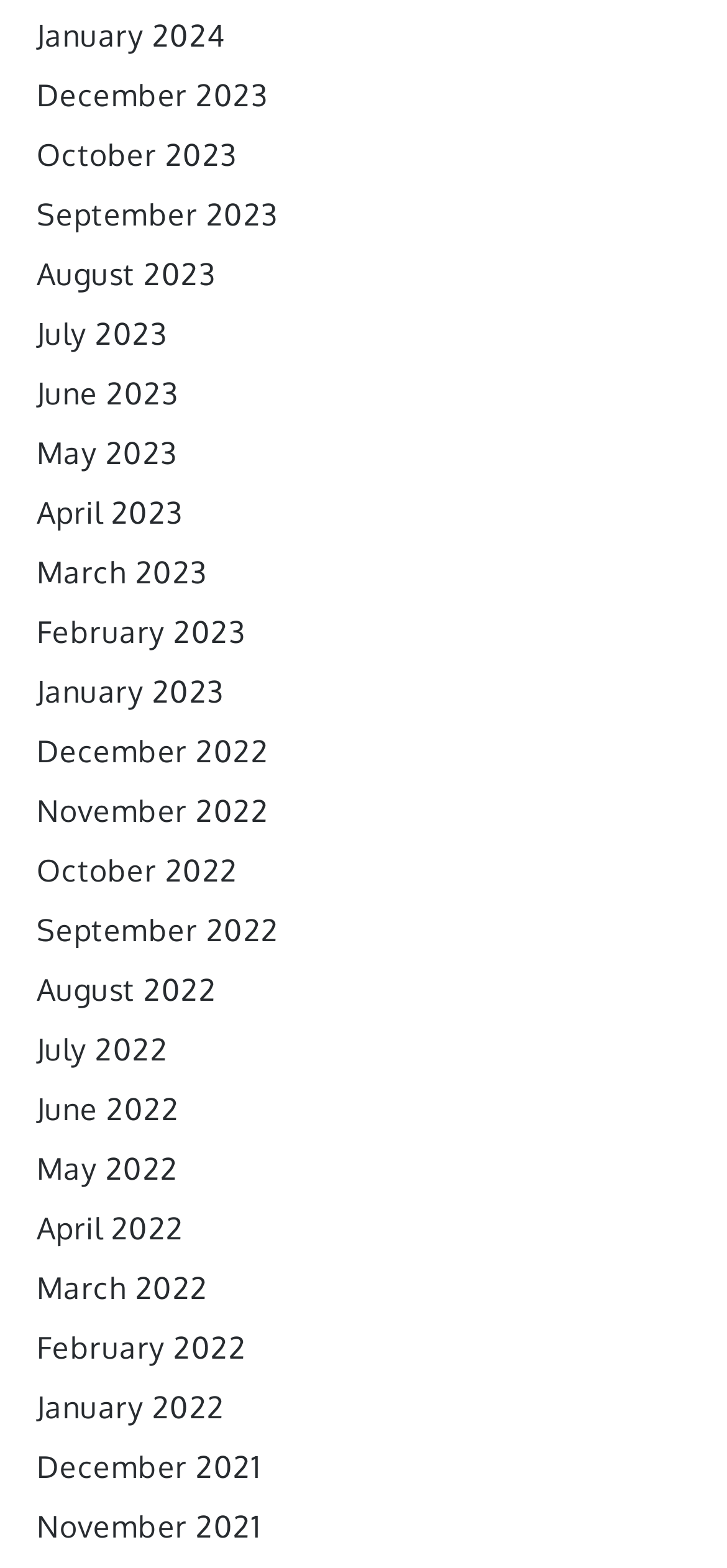Respond with a single word or short phrase to the following question: 
What is the most recent month listed?

January 2024